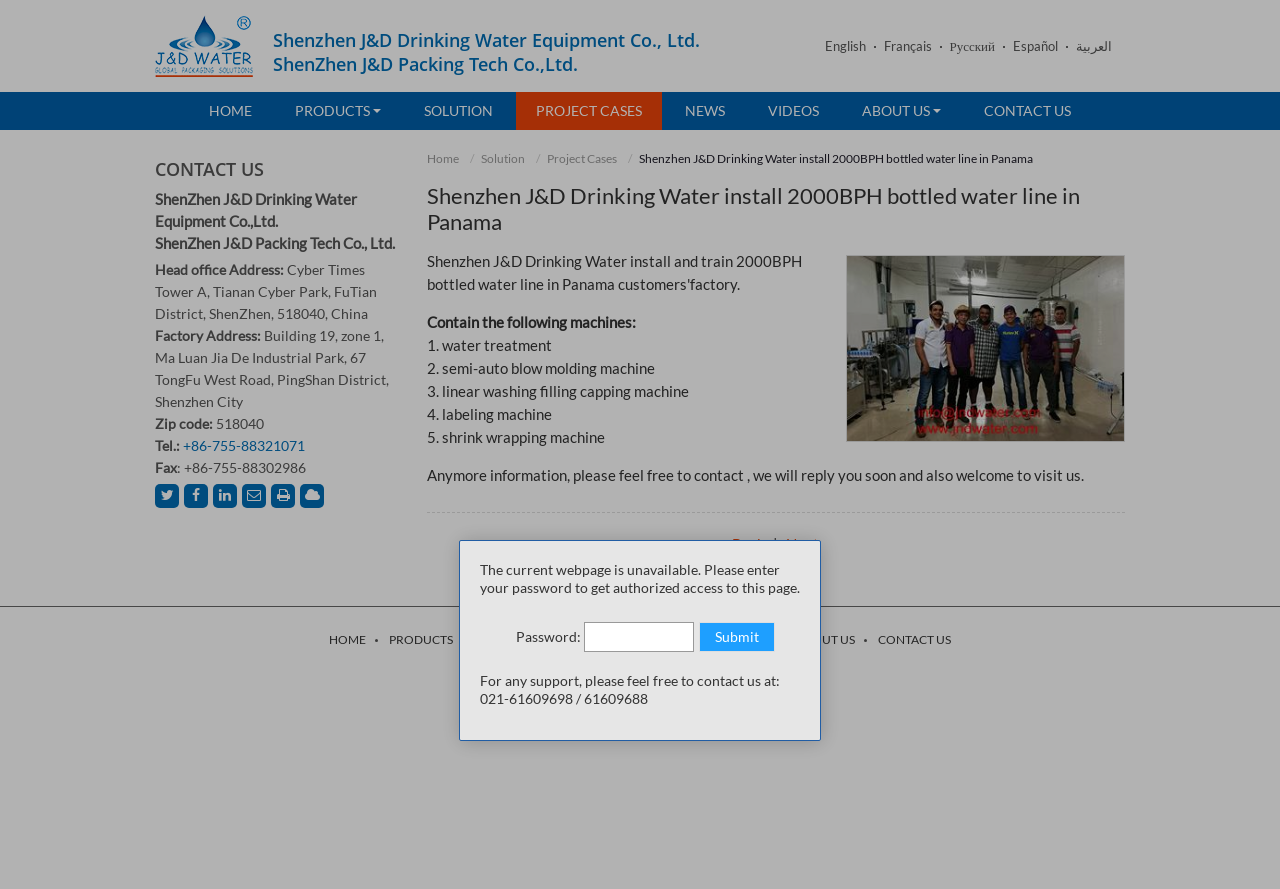Please find the bounding box coordinates (top-left x, top-left y, bottom-right x, bottom-right y) in the screenshot for the UI element described as follows: parent_node: Password: value="Submit"

[0.546, 0.699, 0.605, 0.733]